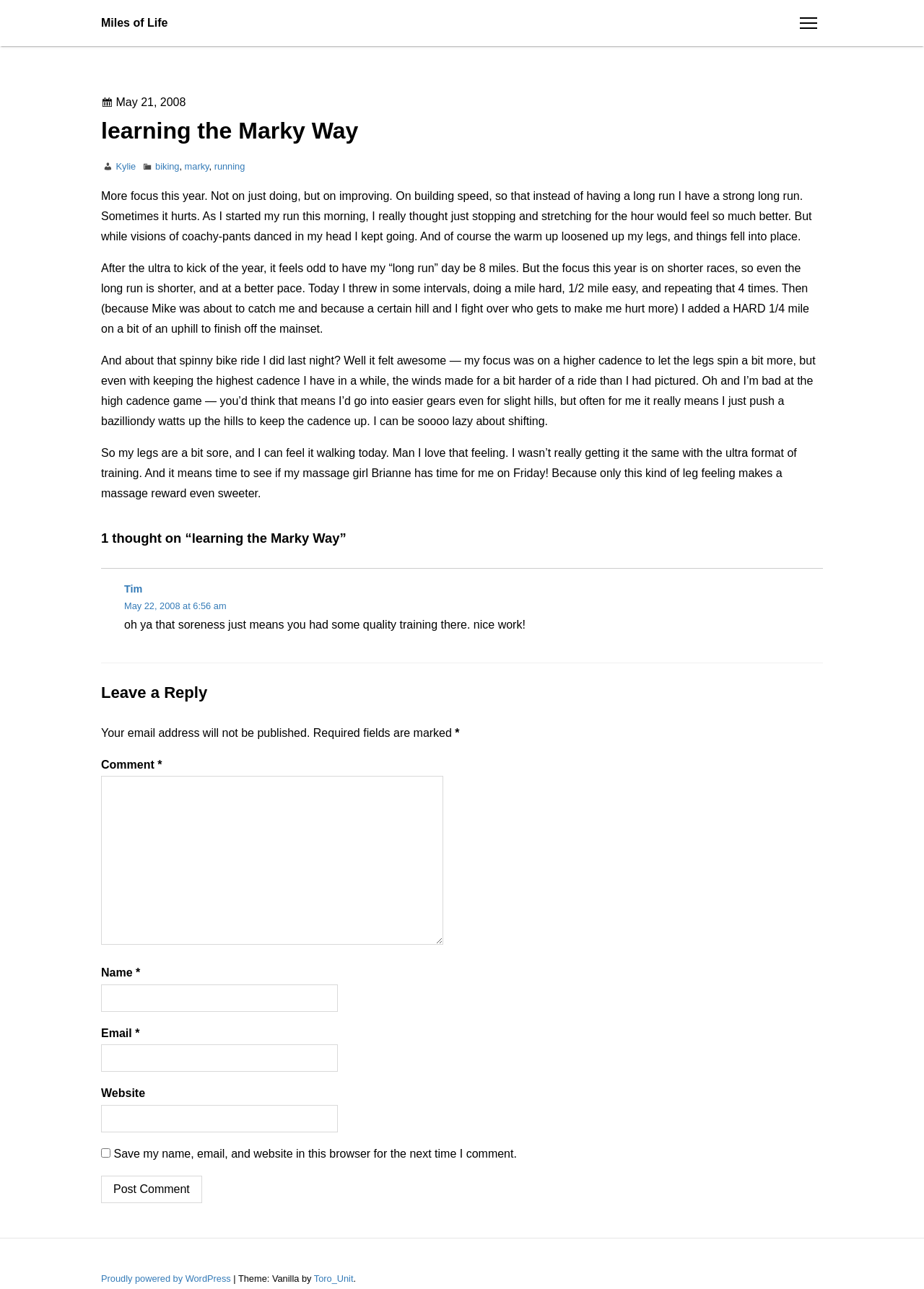Is there a reply section on the blog post?
Give a one-word or short phrase answer based on the image.

Yes